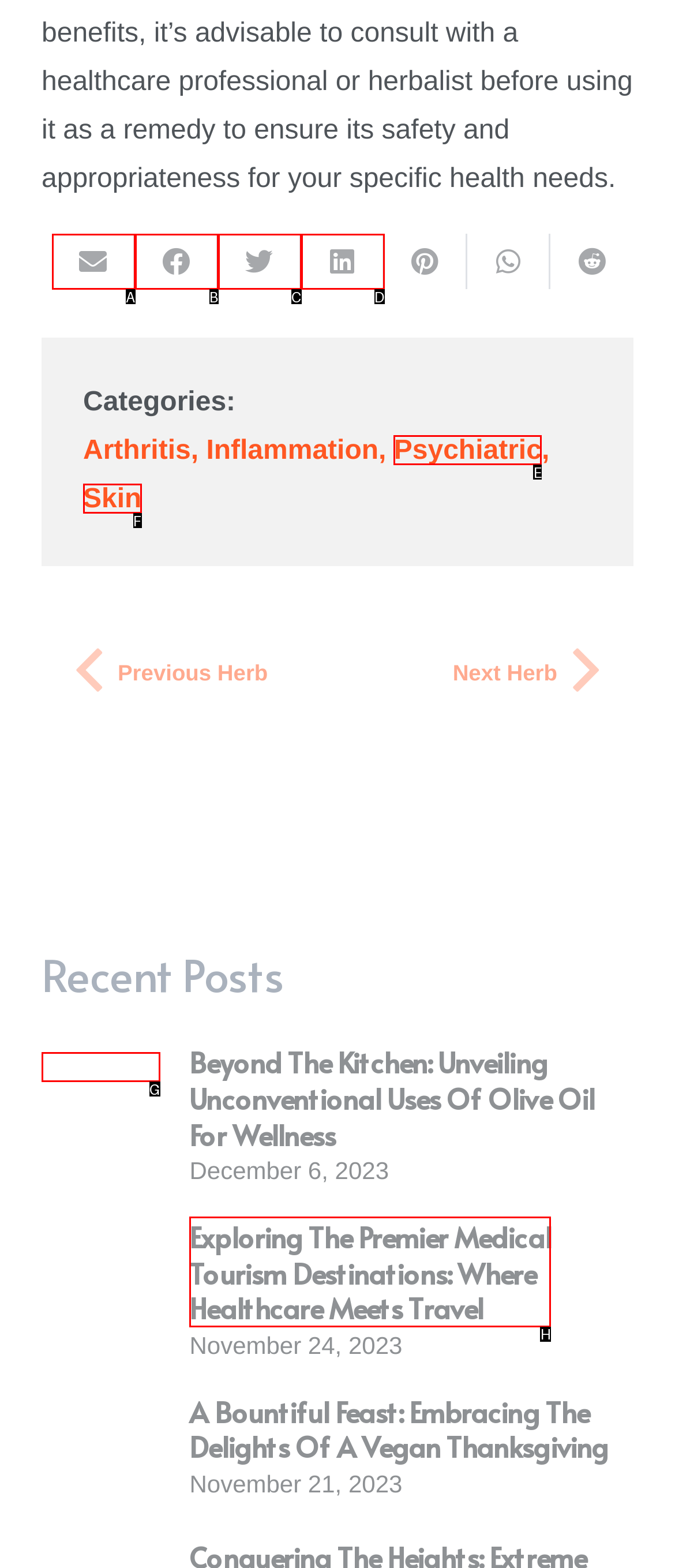Which UI element should you click on to achieve the following task: Read article about olive oil for wellness? Provide the letter of the correct option.

G